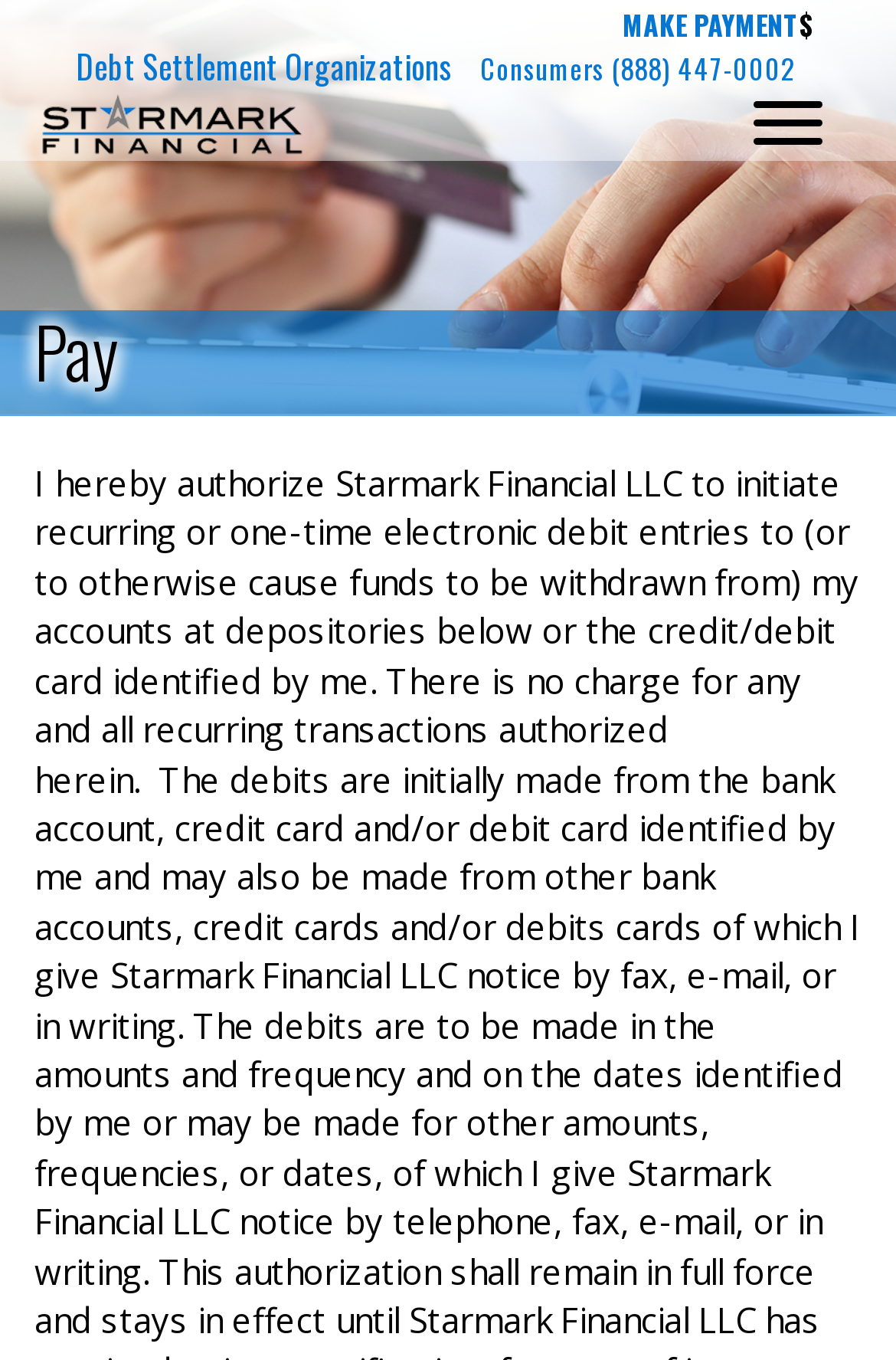Given the element description: "Debt Settlement Organizations", predict the bounding box coordinates of this UI element. The coordinates must be four float numbers between 0 and 1, given as [left, top, right, bottom].

[0.085, 0.031, 0.526, 0.066]